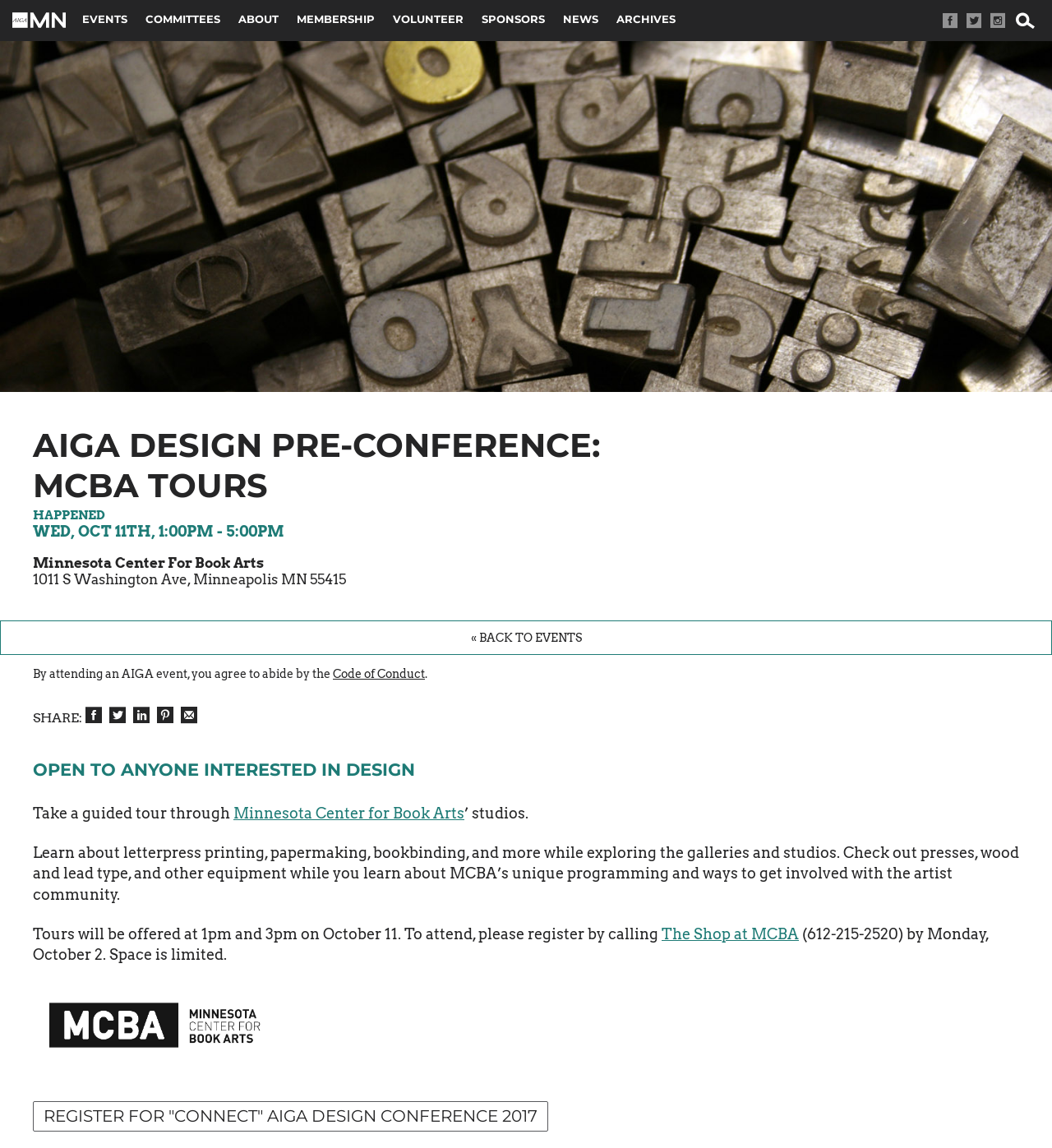Please give the bounding box coordinates of the area that should be clicked to fulfill the following instruction: "Click on REGISTER FOR 'CONNECT' AIGA DESIGN CONFERENCE 2017". The coordinates should be in the format of four float numbers from 0 to 1, i.e., [left, top, right, bottom].

[0.031, 0.959, 0.521, 0.986]